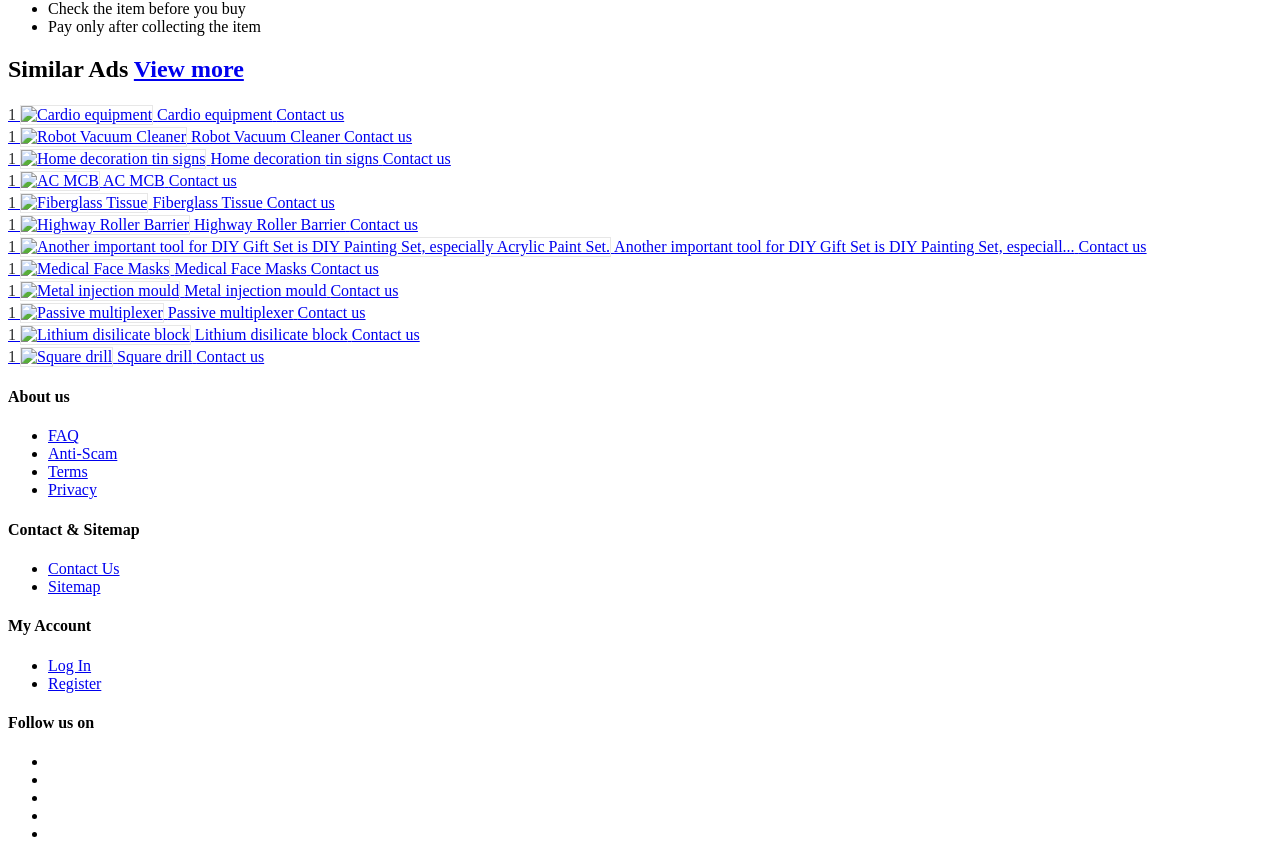Identify the bounding box of the UI element that matches this description: "1 Fiberglass Tissue Contact us".

[0.006, 0.23, 0.262, 0.25]